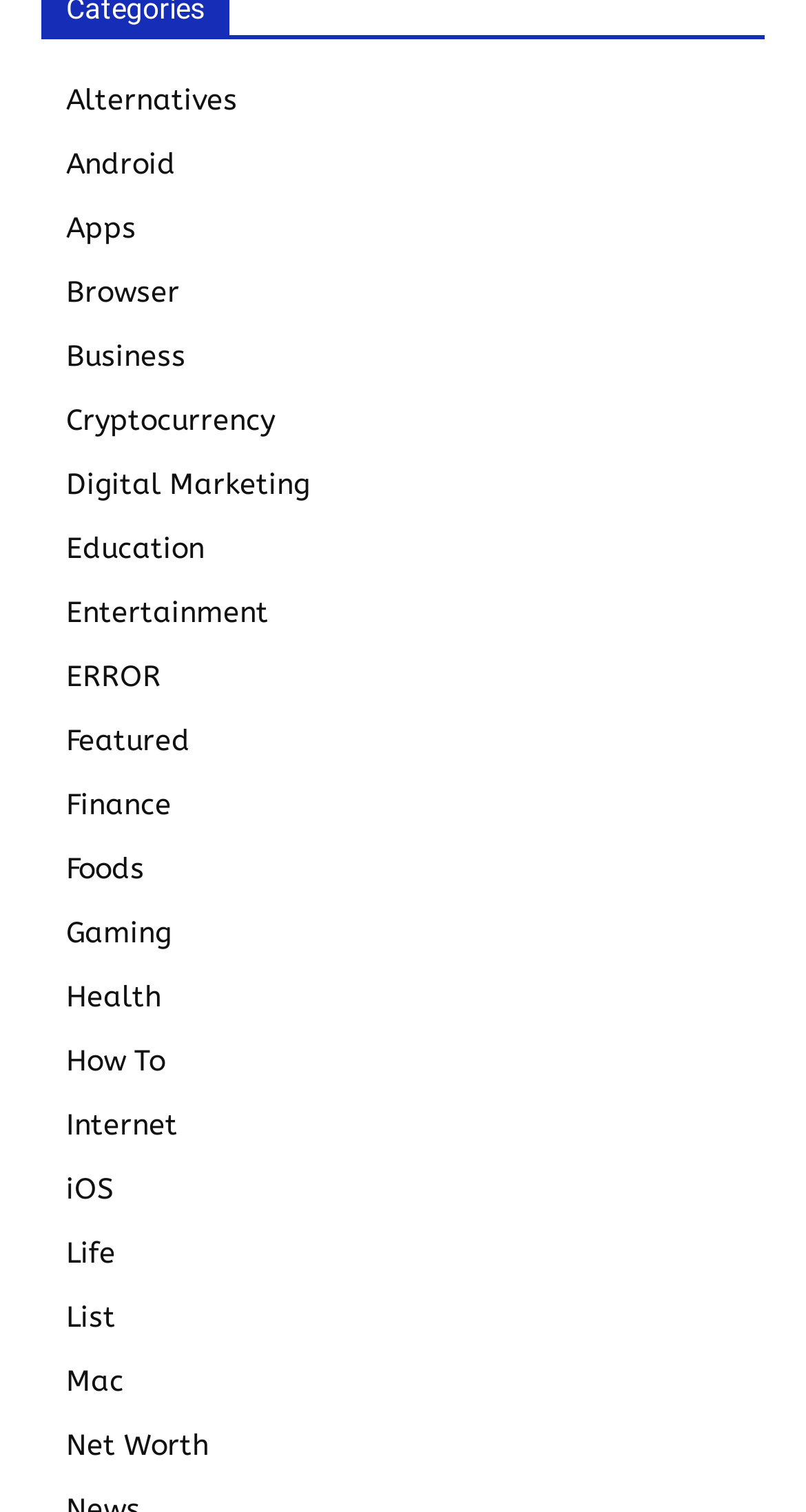Using the provided description: "Digital Marketing", find the bounding box coordinates of the corresponding UI element. The output should be four float numbers between 0 and 1, in the format [left, top, right, bottom].

[0.082, 0.309, 0.385, 0.332]